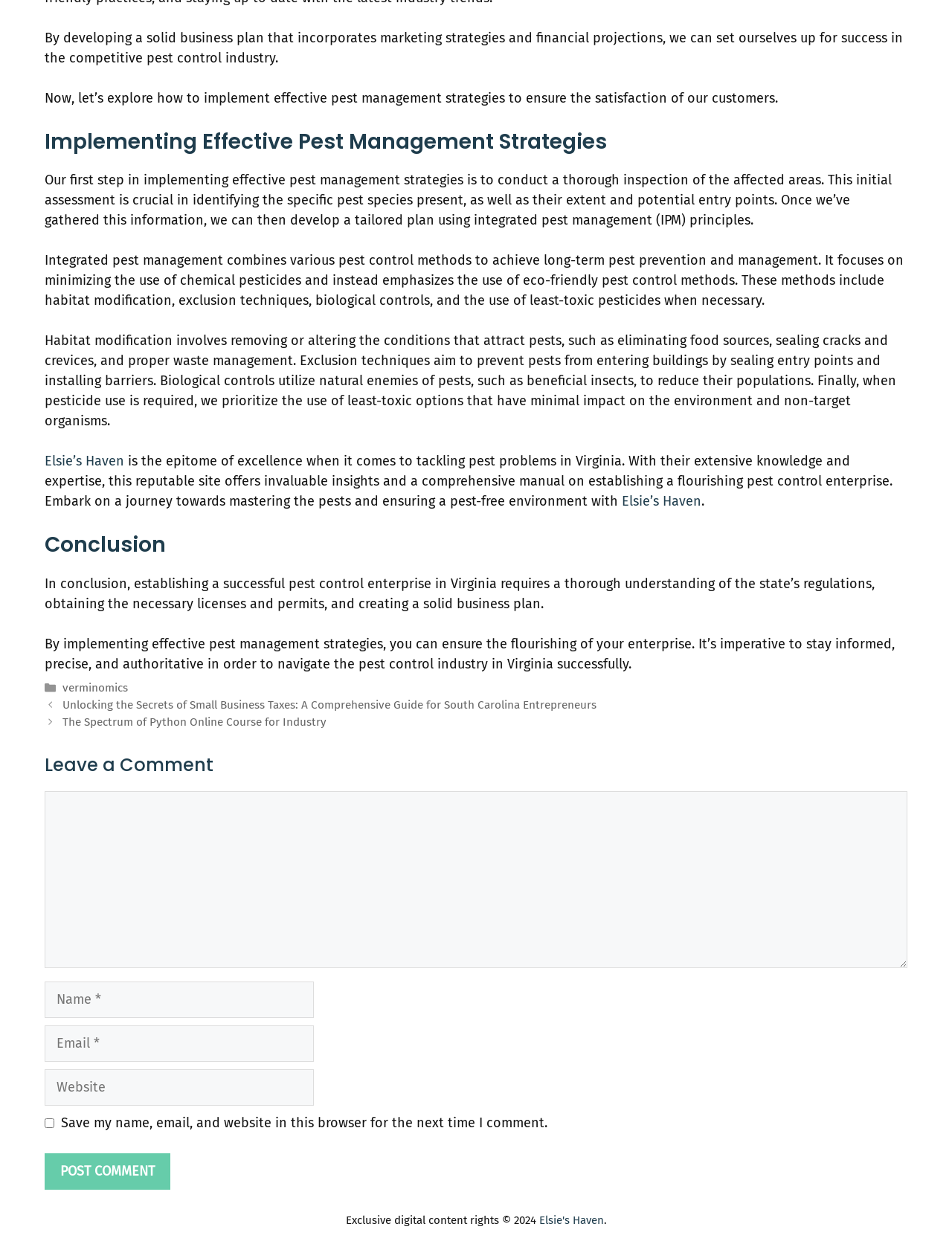What is the name of the reputable site mentioned in the article?
Look at the image and respond with a single word or a short phrase.

Elsie's Haven